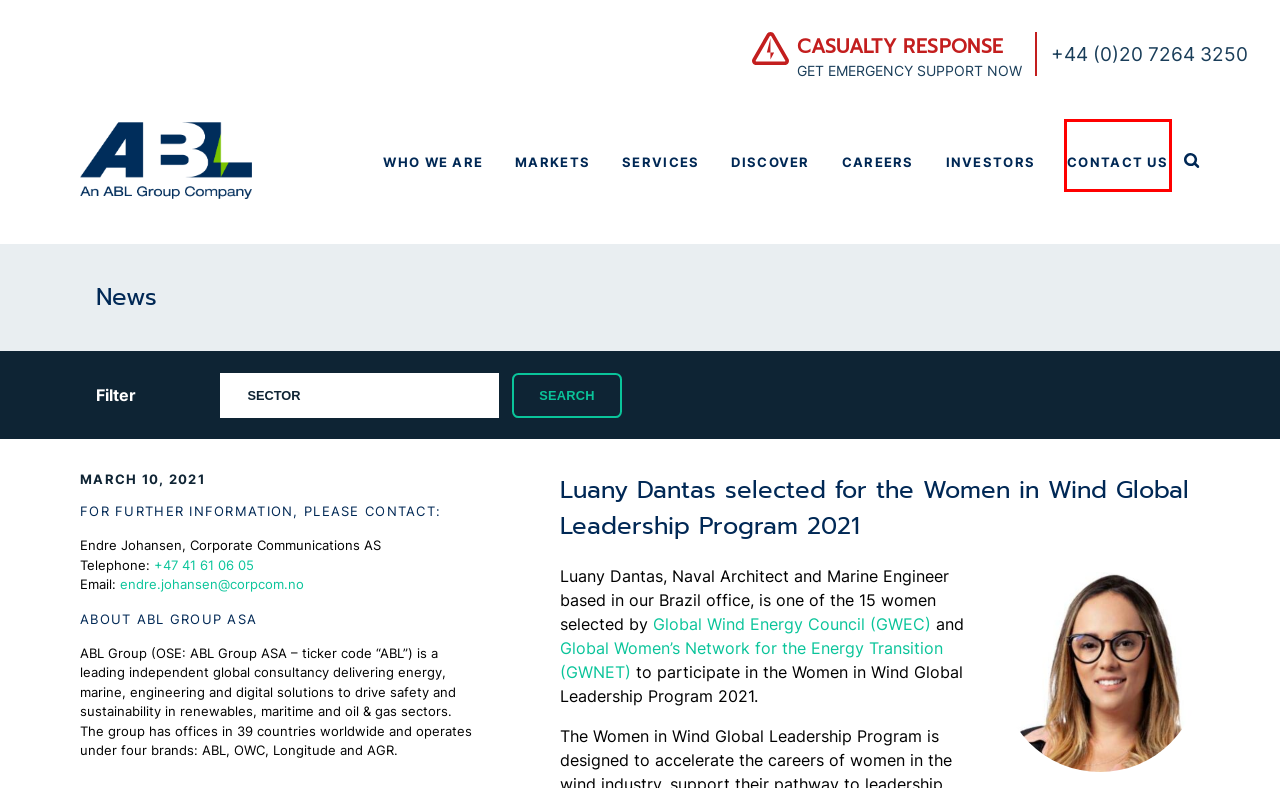You have a screenshot of a webpage, and a red bounding box highlights an element. Select the webpage description that best fits the new page after clicking the element within the bounding box. Options are:
A. Participants - Global Wind Energy Council
B. GWNET – Global Women's Network for the Energy Transition
C. Emergency Response - ABL Group
D. ABL Group - About ABL - Consultancy
E. Jobs at ABL Group | ABL Group Careers
F. ABL Group | The Energy and Marine Consultants
G. Investor Relations - ABL Group
H. Contact Us - ABL Group

H